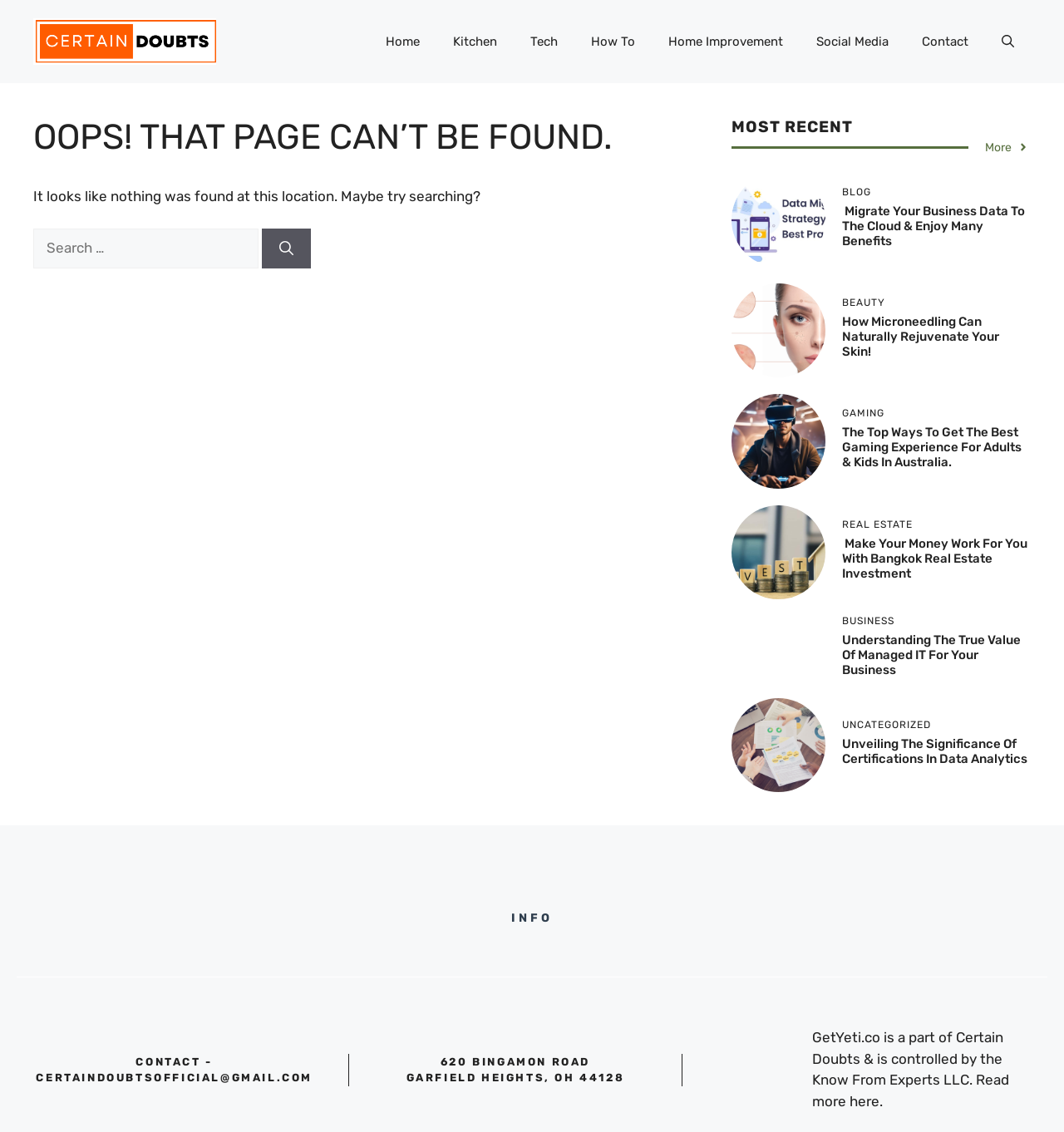Provide the text content of the webpage's main heading.

OOPS! THAT PAGE CAN’T BE FOUND.